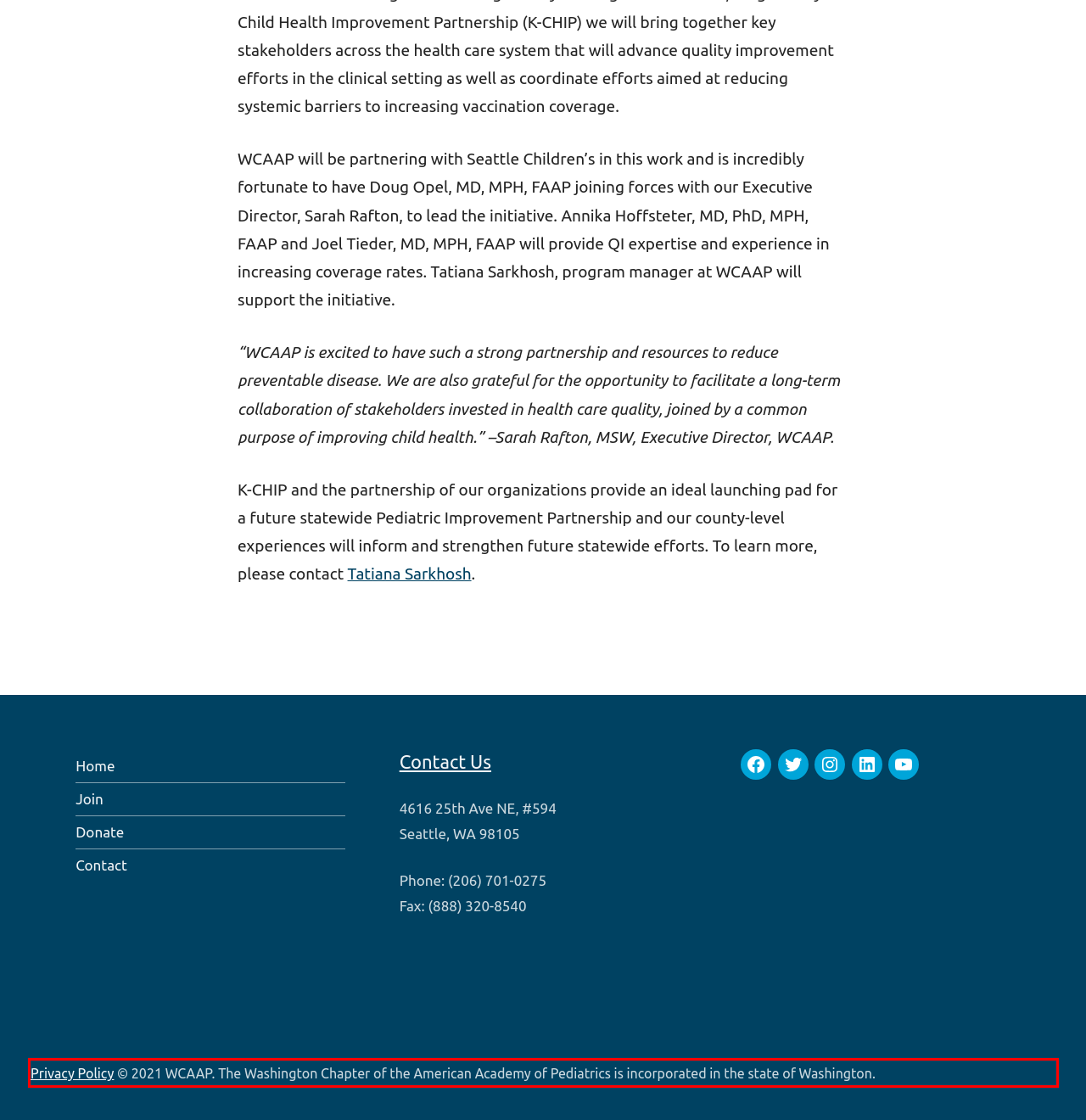Given the screenshot of the webpage, identify the red bounding box, and recognize the text content inside that red bounding box.

Privacy Policy © 2021 WCAAP. The Washington Chapter of the American Academy of Pediatrics is incorporated in the state of Washington.